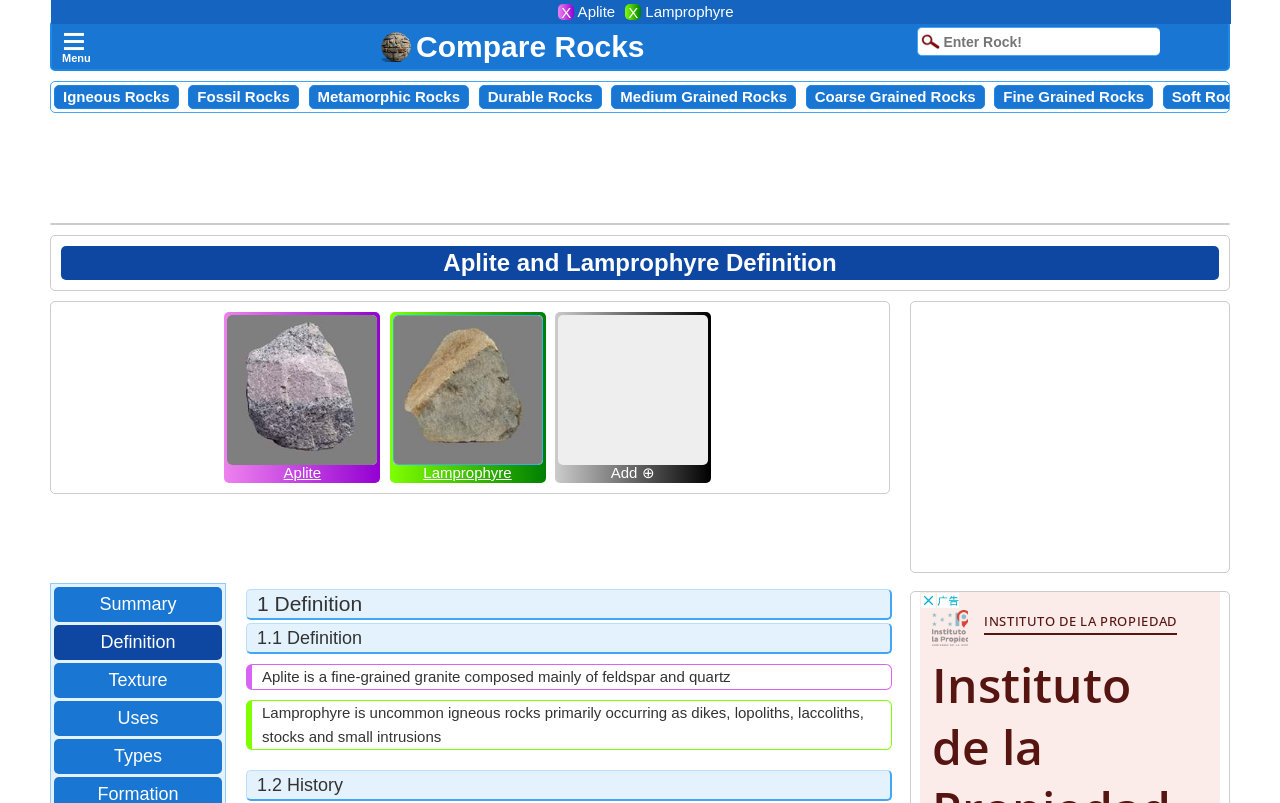Describe the entire webpage, focusing on both content and design.

This webpage is about Aplite and Lamprophyre, providing information on their origin and discoverer. At the top right corner, there is a close button '×' and a menu icon '≡'. Below the menu icon, there is a link "Compare Rocks Image Compare Rocks" with an accompanying image. 

On the left side, there are several links to different types of rocks, including Igneous Rocks, Fossil Rocks, Metamorphic Rocks, and more. 

In the middle of the page, there is a search bar labeled "Enter Rock!" where users can input their search queries. 

Below the search bar, there is an advertisement iframe. 

On the right side, there are two buttons "Remove Aplite!" and "Remove Lamprophyre!" with an 'X' icon on each. 

The main content of the page is divided into two sections, one for Aplite and one for Lamprophyre. Each section has an image, a link to the rock's name, and a brief description. The description of Aplite is "Aplite is a fine-grained granite composed mainly of feldspar and quartz", and the description of Lamprophyre is "Lamprophyre is uncommon igneous rocks primarily occurring as dikes, lopoliths, laccoliths, stocks and small intrusions". 

Below the descriptions, there are links to different topics, including Summary, Definition, Texture, Uses, and Types. There are also headings "1 Definition" and "1.1 Definition" above the descriptions, and a heading "1.2 History" at the bottom of the page.